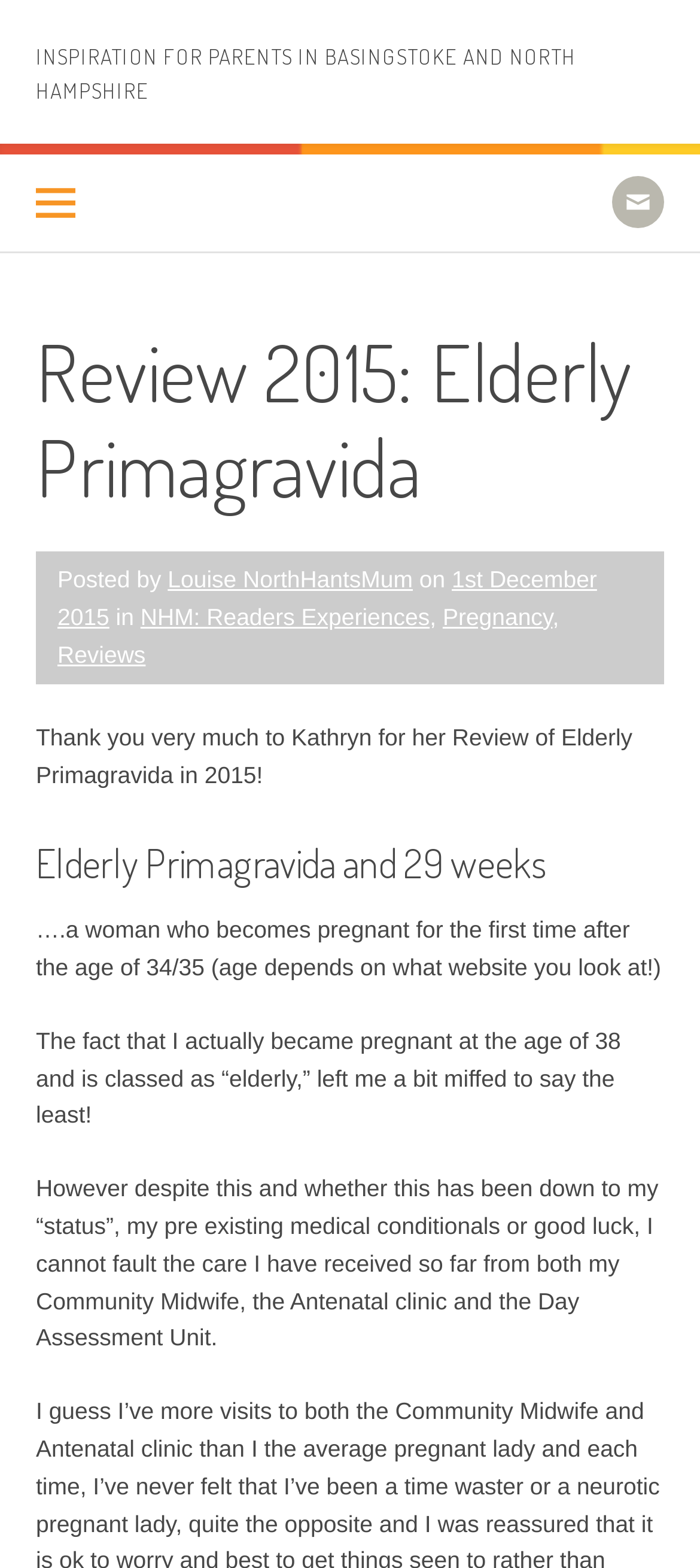Provide a short answer using a single word or phrase for the following question: 
What is the category of the review?

Pregnancy